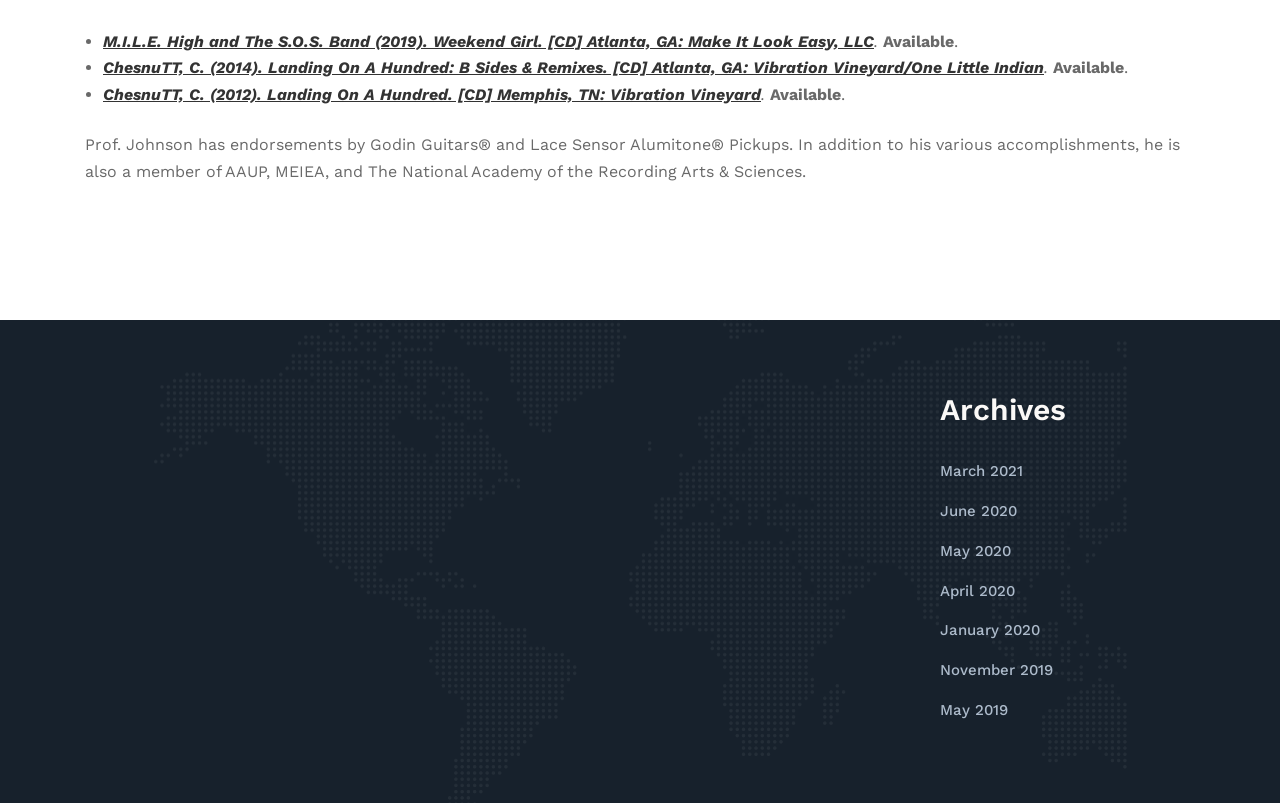How many albums are listed on the webpage?
Give a one-word or short phrase answer based on the image.

3